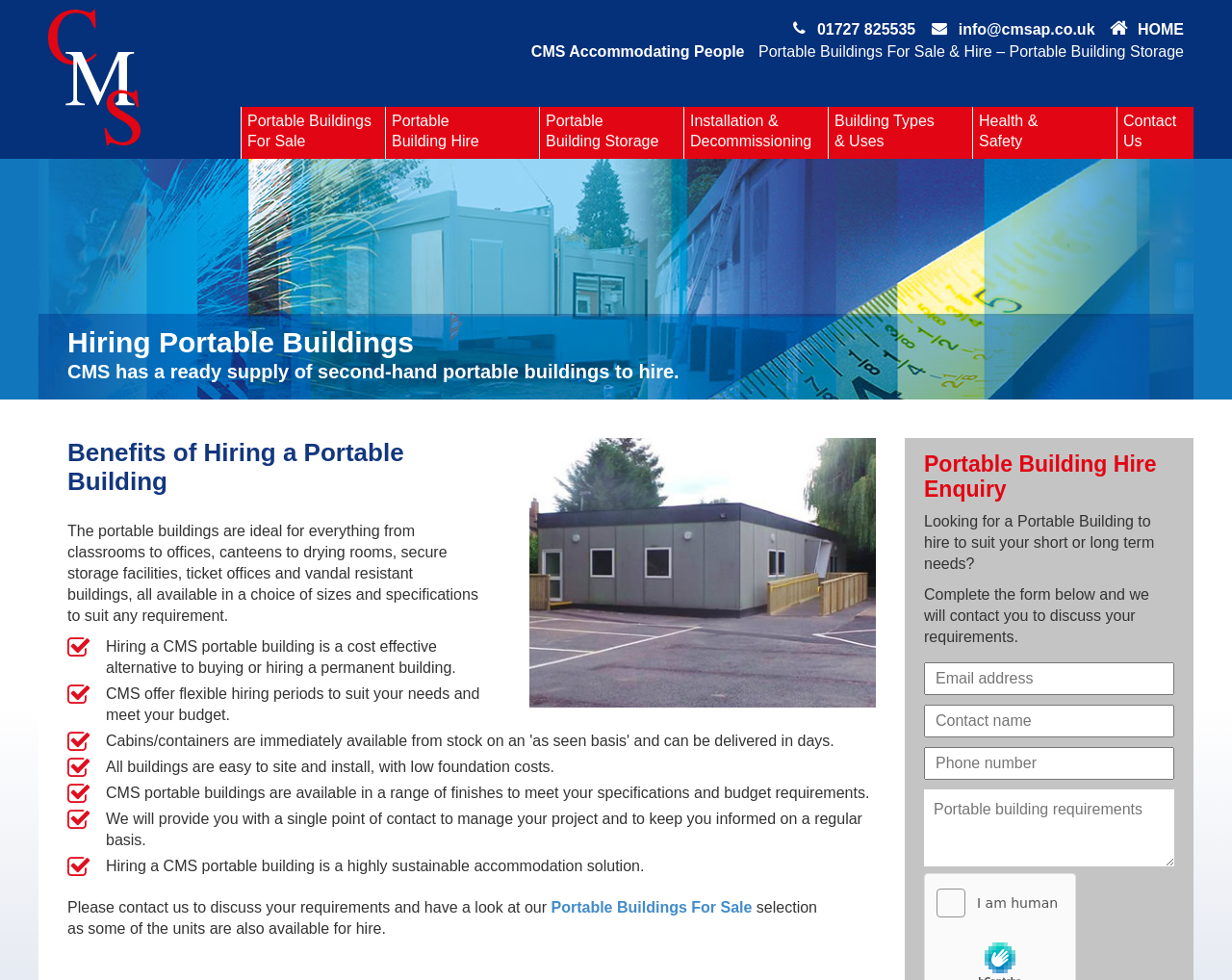Please identify the bounding box coordinates of the element's region that should be clicked to execute the following instruction: "Click the Portable Building Hire link". The bounding box coordinates must be four float numbers between 0 and 1, i.e., [left, top, right, bottom].

[0.313, 0.109, 0.438, 0.162]